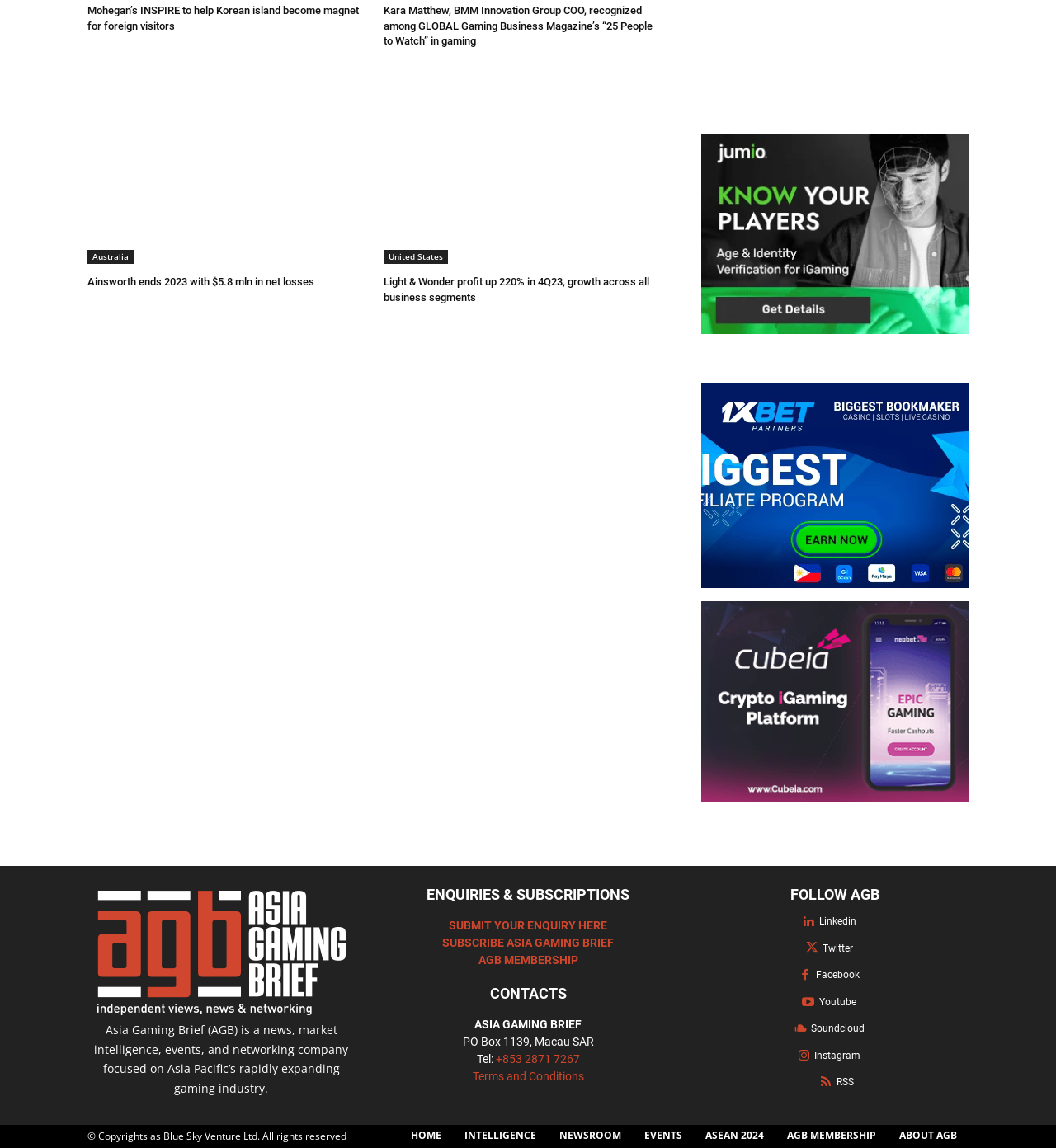Identify the bounding box of the UI element that matches this description: "SUBSCRIBE ASIA GAMING BRIEF".

[0.419, 0.815, 0.581, 0.827]